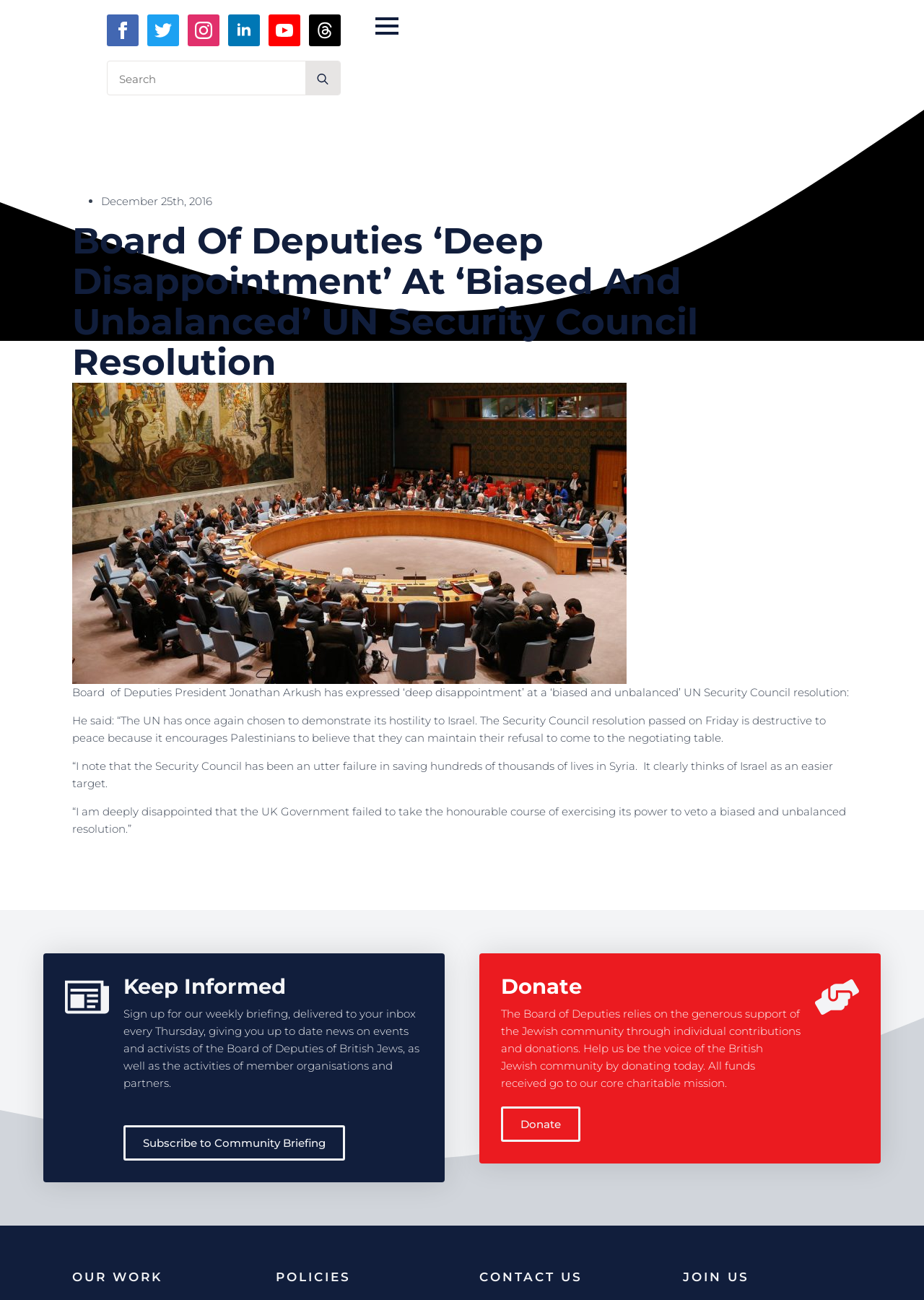What is the organization's charitable mission?
Based on the visual details in the image, please answer the question thoroughly.

The organization's charitable mission can be inferred by reading the text content of the webpage, specifically the section that starts with 'The Board of Deputies relies on the generous support of the Jewish community...'.